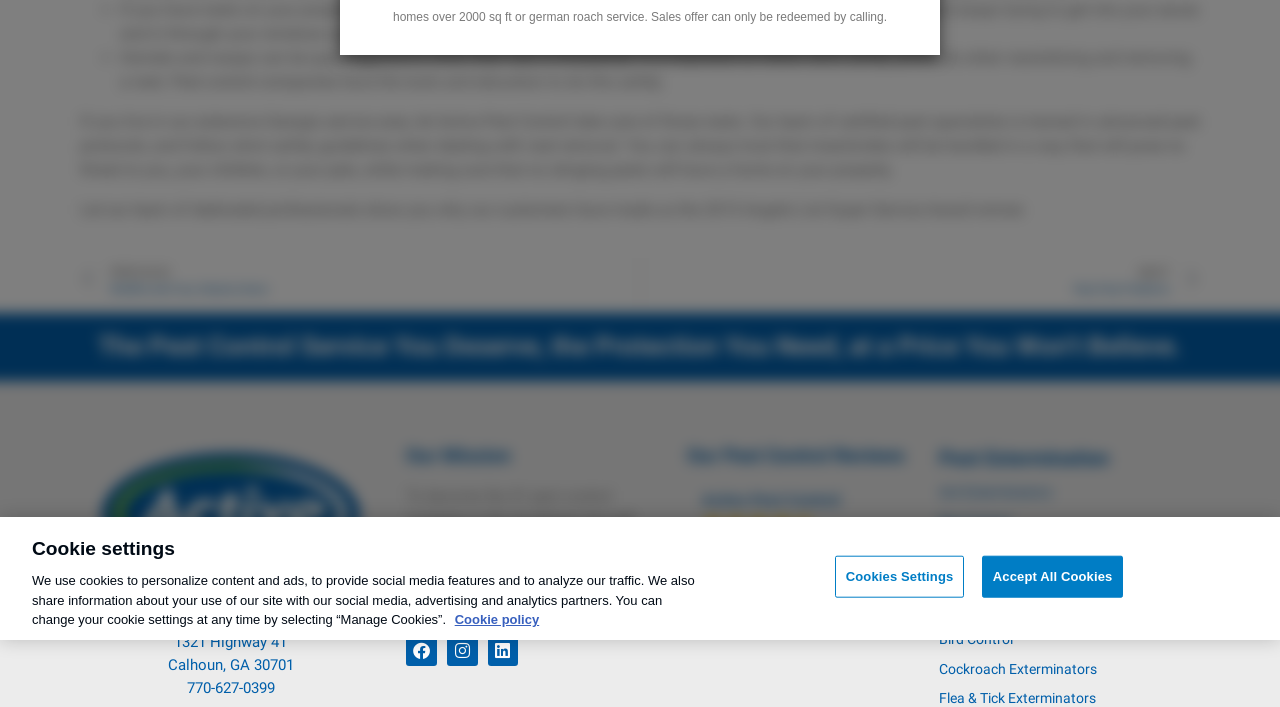Locate the UI element that matches the description Zambia in the webpage screenshot. Return the bounding box coordinates in the format (top-left x, top-left y, bottom-right x, bottom-right y), with values ranging from 0 to 1.

None